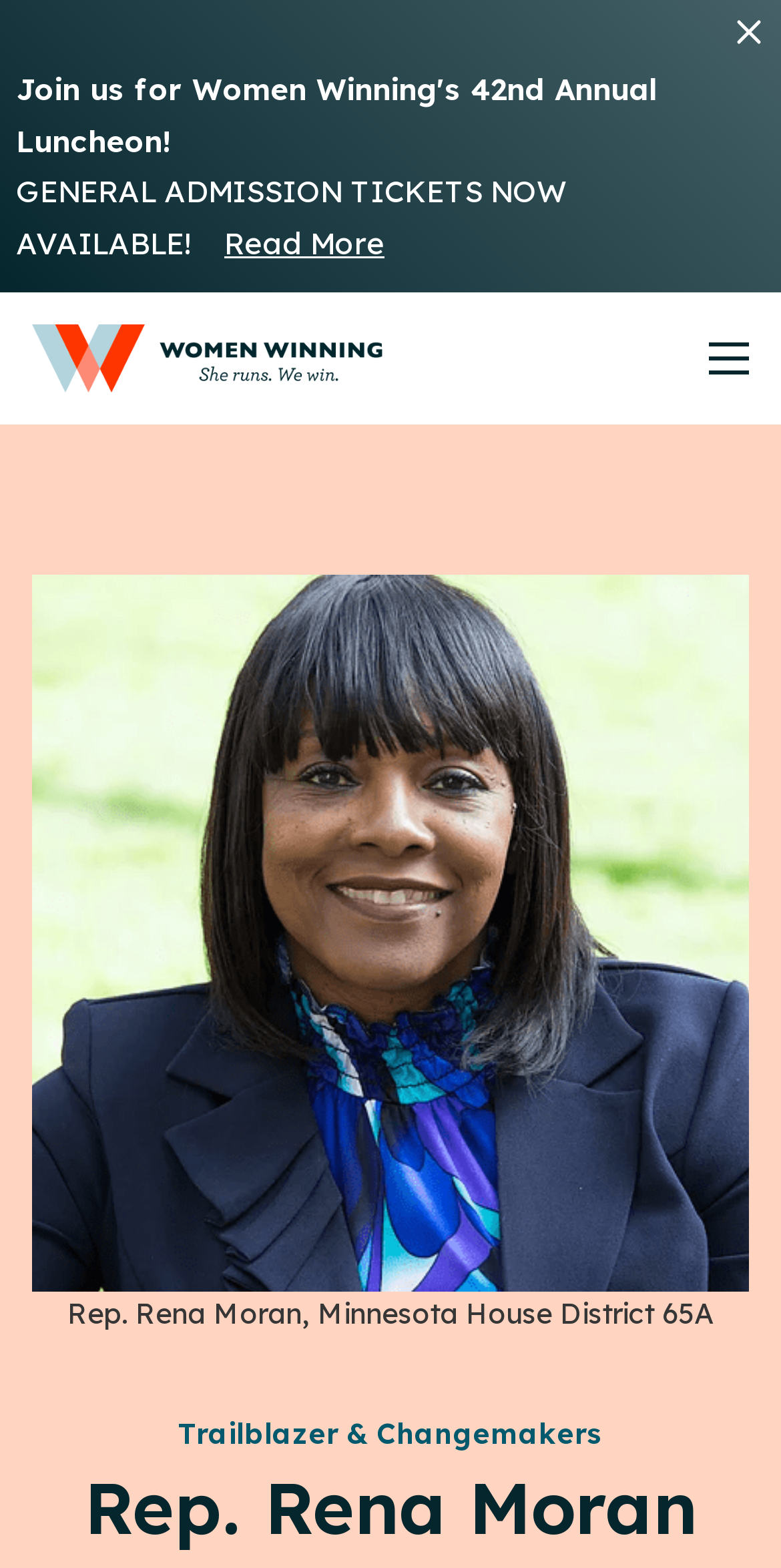Reply to the question with a single word or phrase:
What is the theme or category of the webpage content?

Politics or social change